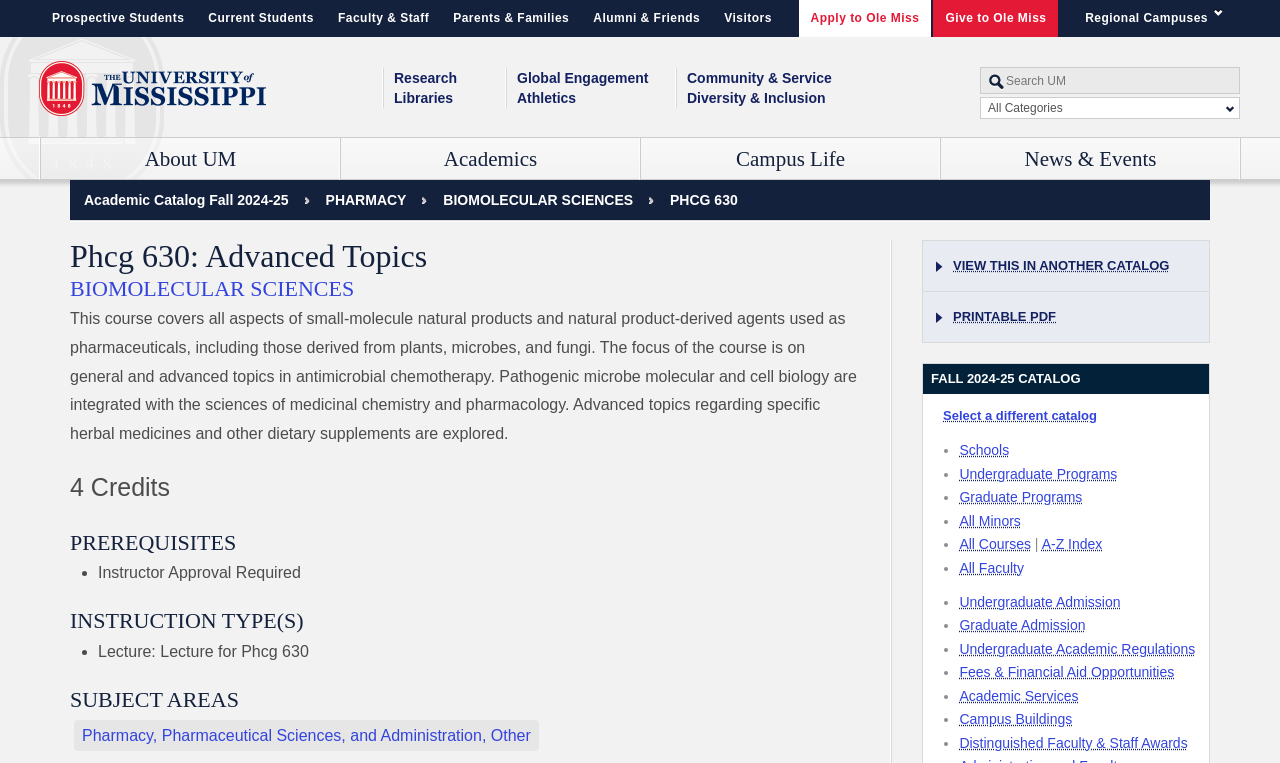Summarize the webpage with a detailed and informative caption.

The webpage is a university catalog page, specifically for the University of Mississippi's BIOMOLECULAR SCIENCES program in the PHARMACY department for the Fall 2024-25 semester. 

At the top of the page, there is a navigation section with links to other campuses and constituencies, including Prospective Students, Current Students, Faculty & Staff, Parents & Families, Alumni & Friends, and Visitors. 

To the right of the navigation section, there is a university logo, which is an image. Below the logo, there is a search box with a dropdown menu for search types. 

The main content of the page is divided into several sections. The first section has headings for About UM, Academics, Campus Life, News & Events, Research, Global Engagement, Community & Service, Libraries, Athletics, and Diversity & Inclusion, each with a corresponding link. 

Below this section, there are links to various university resources, including Contact Information, Mission, Vision & Core Values, Facts & Statistics, Strategic Plan, Our History, Virtual Tours, Chancellor's Office, Student Consumer Information, Policy Directory, Senior Leadership, Campus Map, Live HD Cams, Organization Structure, and Parking on Campus. 

Further down the page, there is a section dedicated to university schools and colleges, with links to the College of Liberal Arts, School of Engineering, Graduate School, General Studies, School of Health Related Professions, Health Sciences Graduate School, School of Accountancy, School of Journalism & New Media, Honors College, School of Applied Sciences, School of Law, Online Programs, and School of Business Administration.